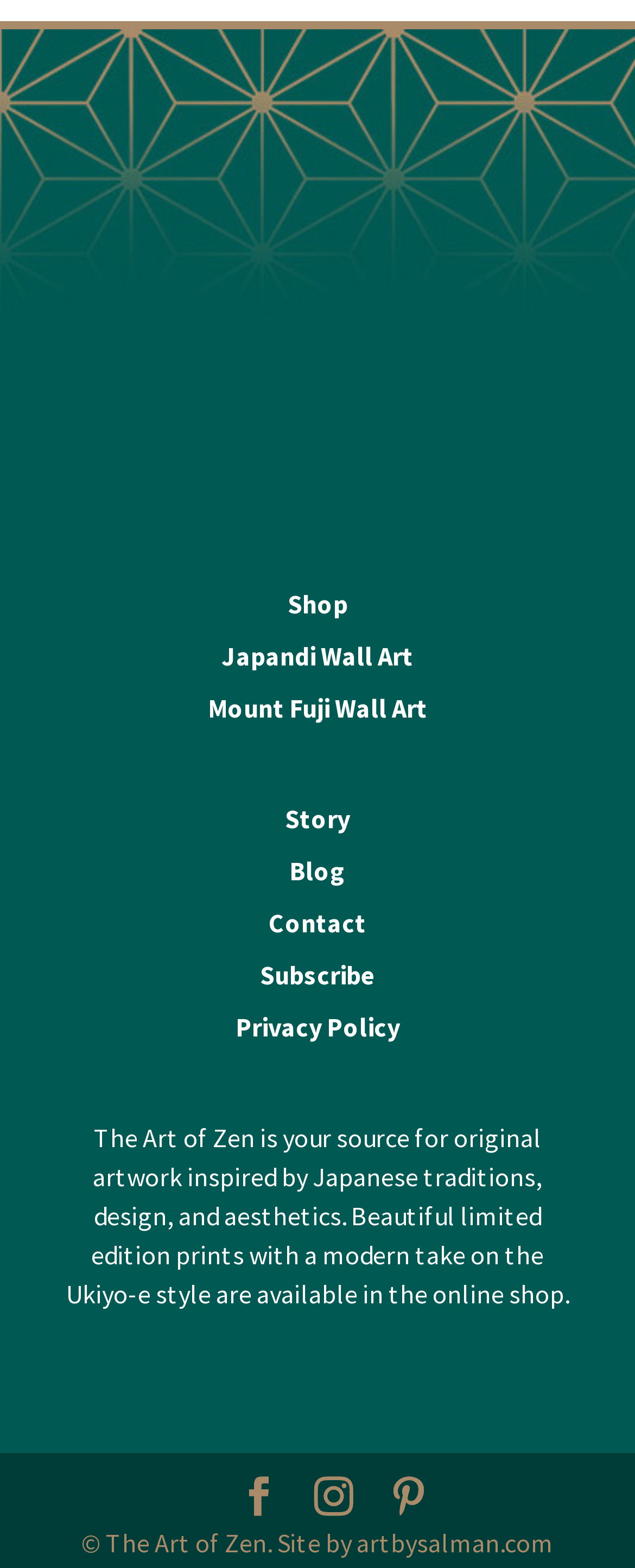Identify the bounding box coordinates for the region to click in order to carry out this instruction: "View PA office address". Provide the coordinates using four float numbers between 0 and 1, formatted as [left, top, right, bottom].

None